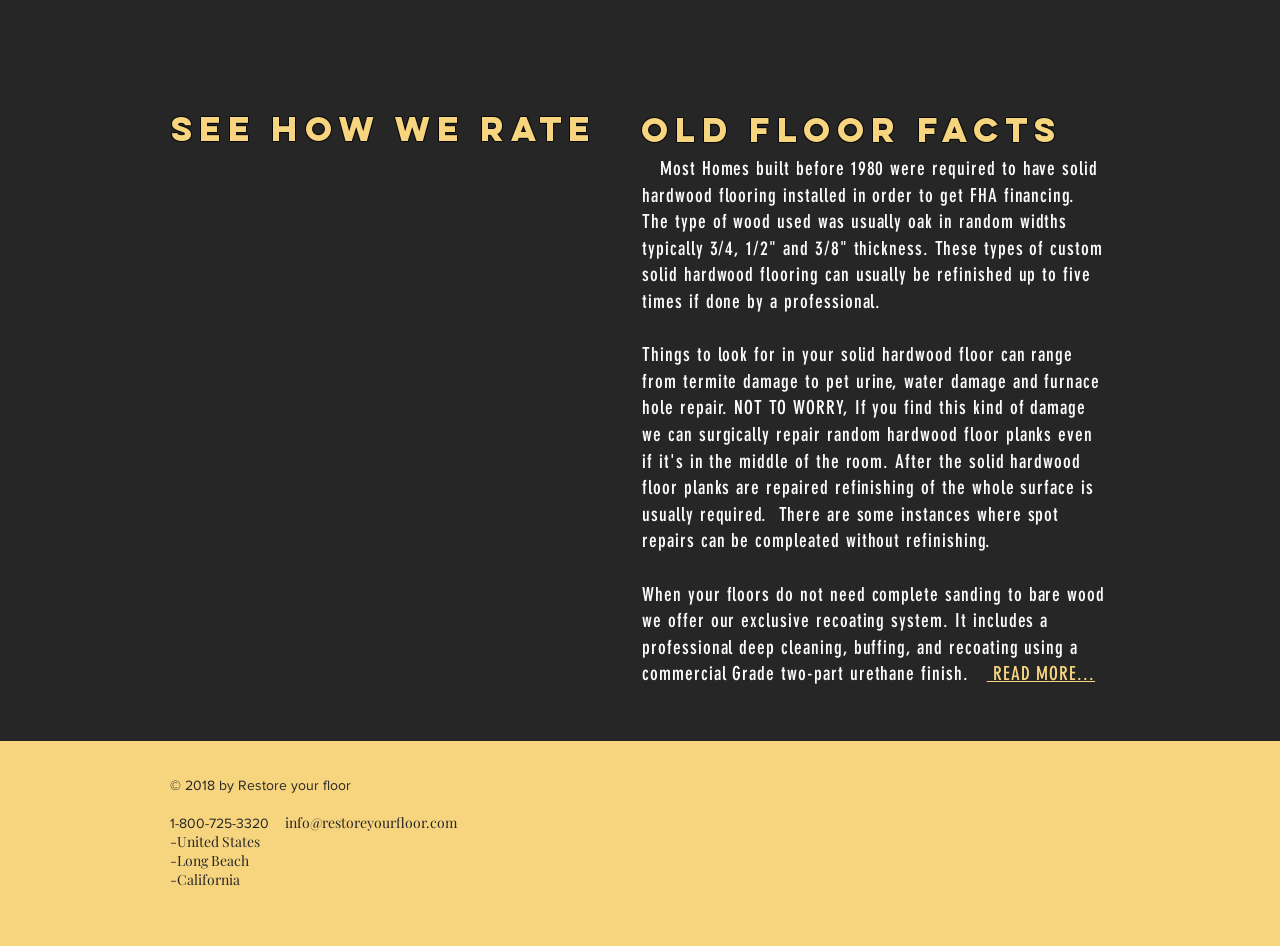Answer this question in one word or a short phrase: What type of wood was usually used in old floors?

oak